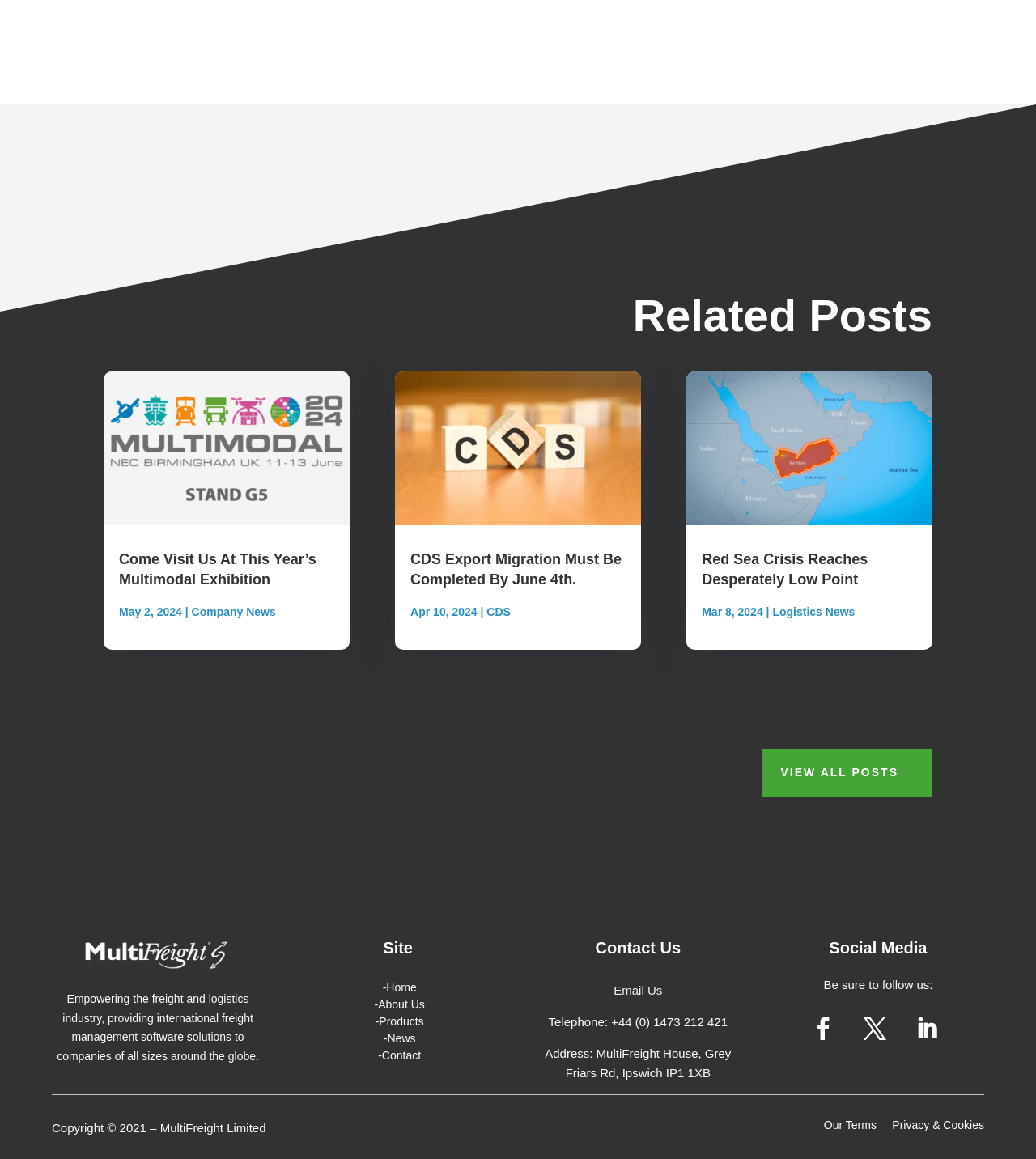Please identify the coordinates of the bounding box for the clickable region that will accomplish this instruction: "Read about company news".

[0.185, 0.522, 0.266, 0.534]